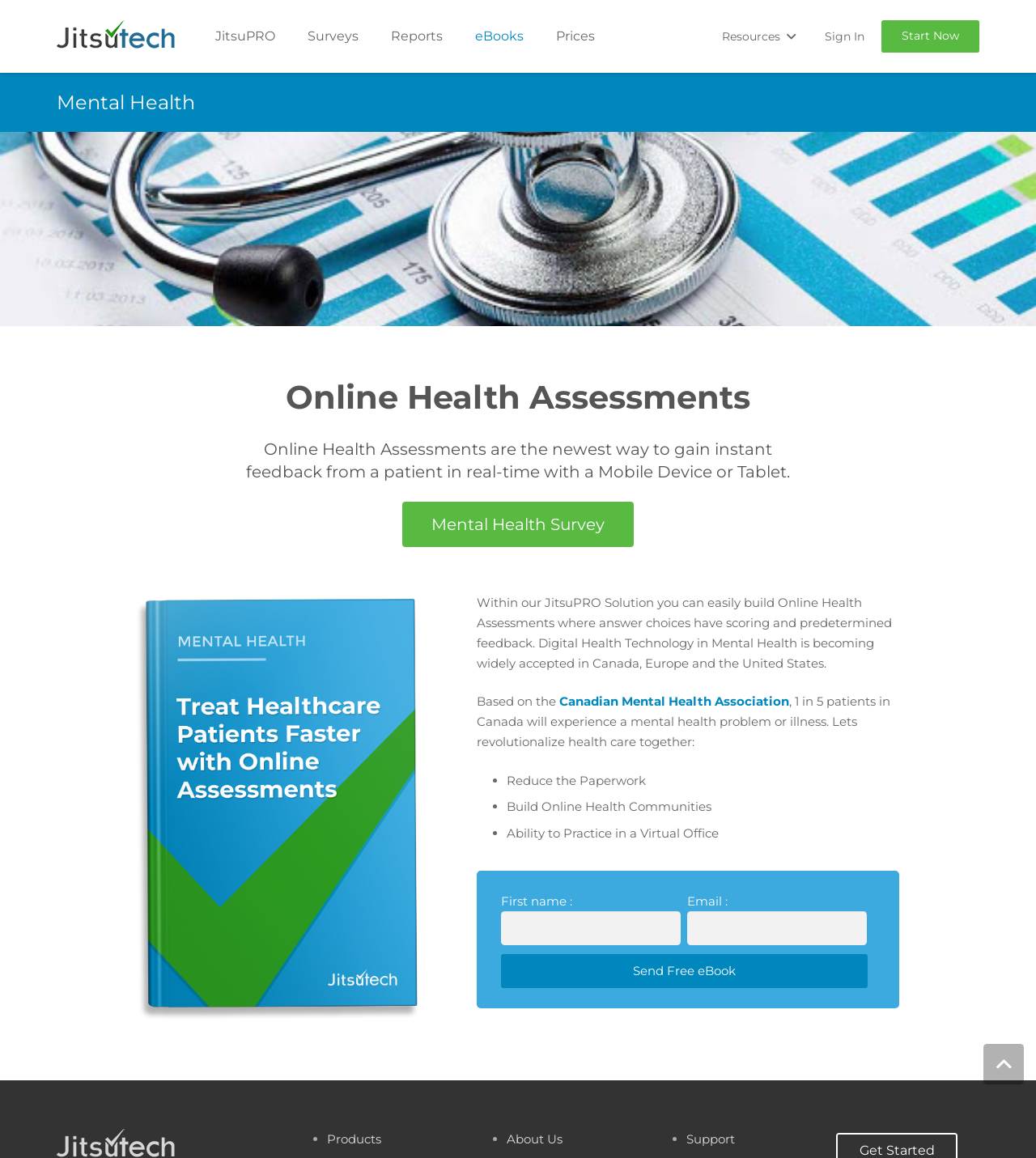Please specify the bounding box coordinates of the region to click in order to perform the following instruction: "Enter your first name in the input field".

[0.483, 0.787, 0.657, 0.816]